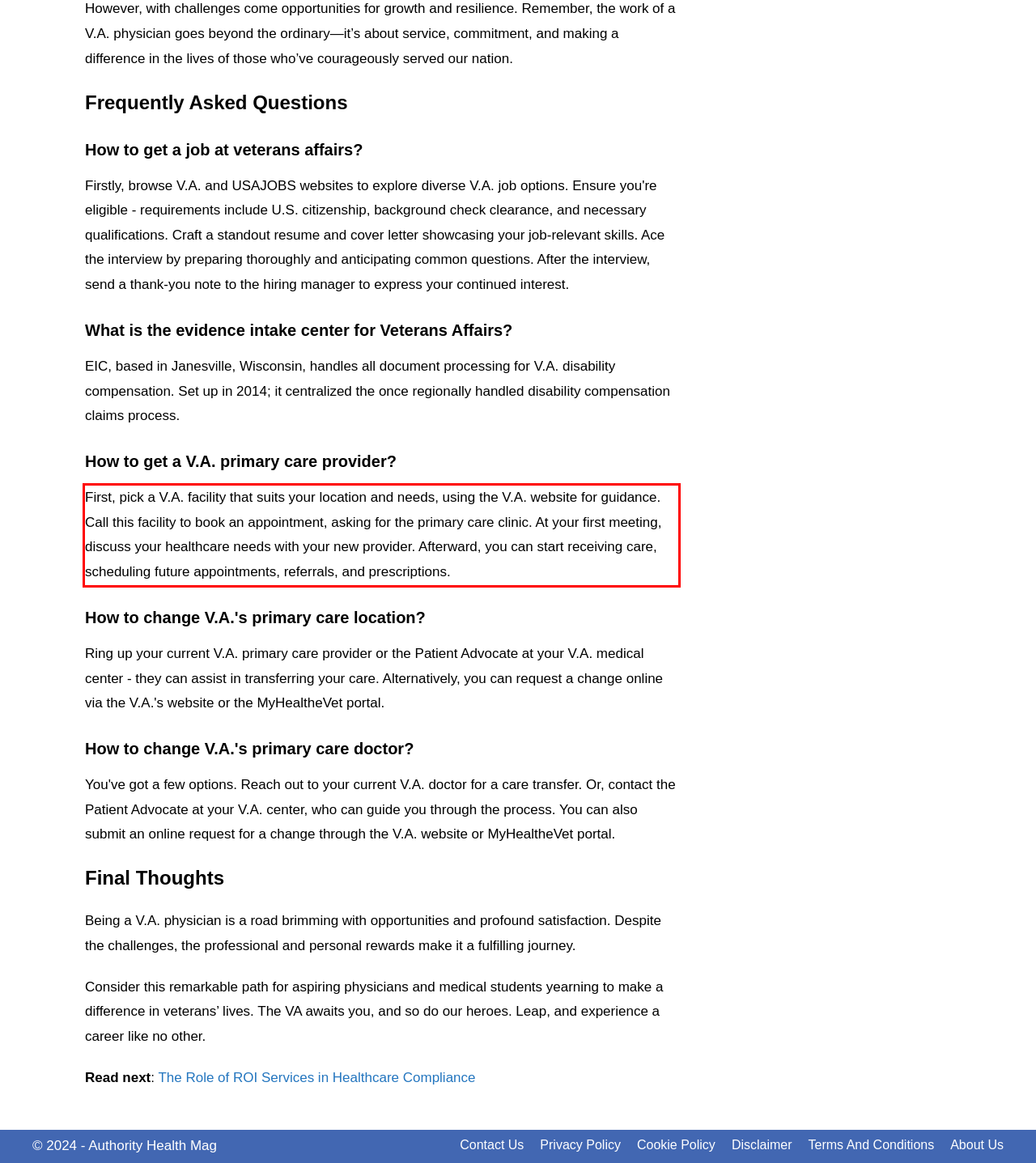Analyze the webpage screenshot and use OCR to recognize the text content in the red bounding box.

First, pick a V.A. facility that suits your location and needs, using the V.A. website for guidance. Call this facility to book an appointment, asking for the primary care clinic. At your first meeting, discuss your healthcare needs with your new provider. Afterward, you can start receiving care, scheduling future appointments, referrals, and prescriptions.